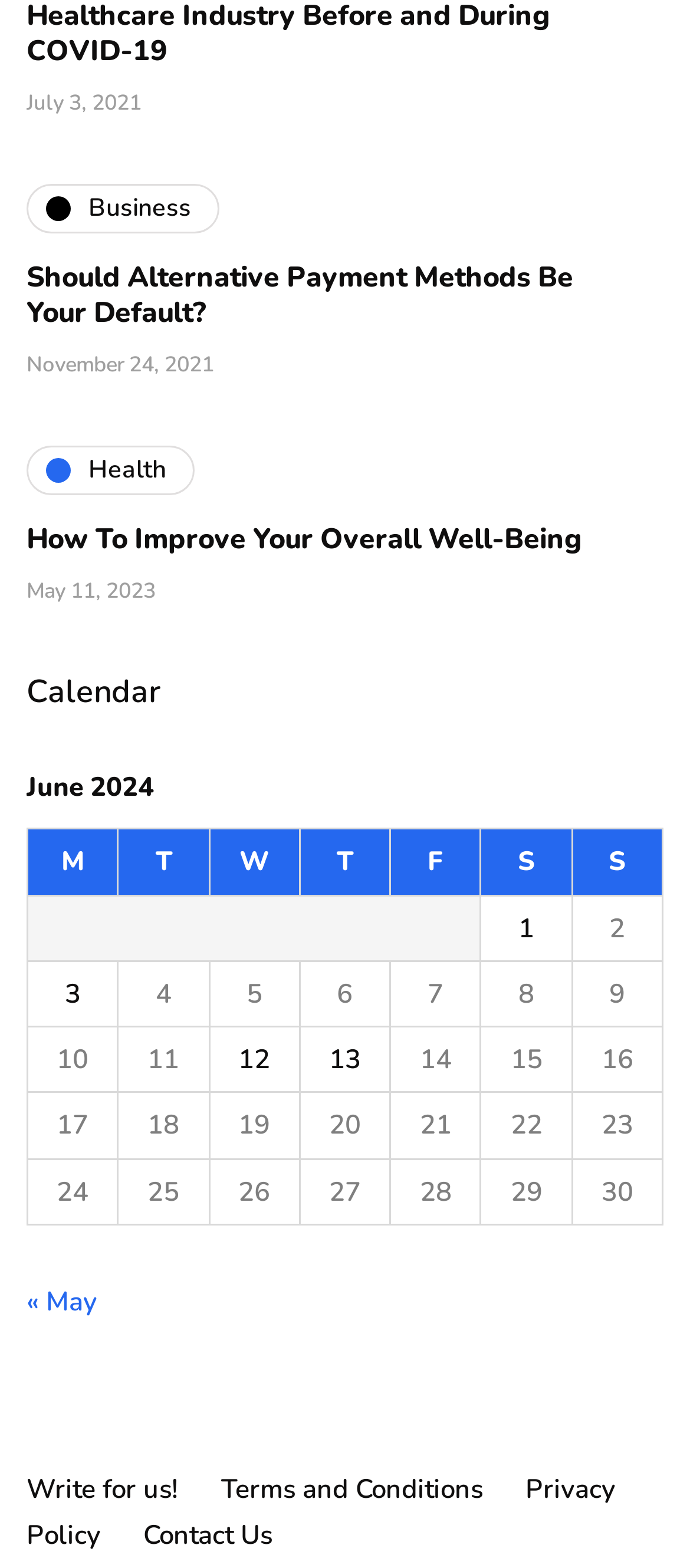Could you locate the bounding box coordinates for the section that should be clicked to accomplish this task: "Check calendar for June 2024".

[0.038, 0.487, 0.962, 0.781]